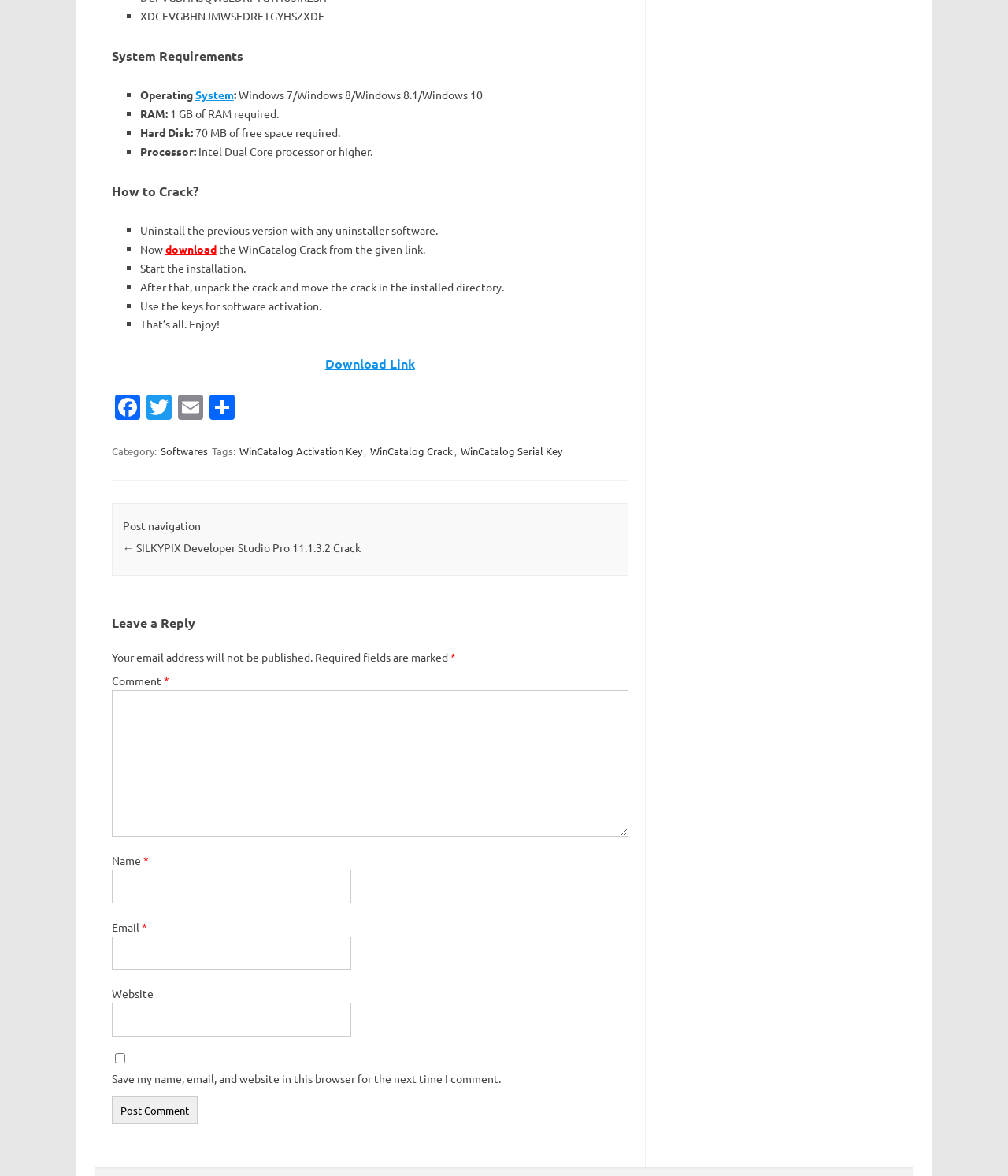Pinpoint the bounding box coordinates of the clickable area necessary to execute the following instruction: "Leave a comment". The coordinates should be given as four float numbers between 0 and 1, namely [left, top, right, bottom].

[0.111, 0.586, 0.623, 0.711]